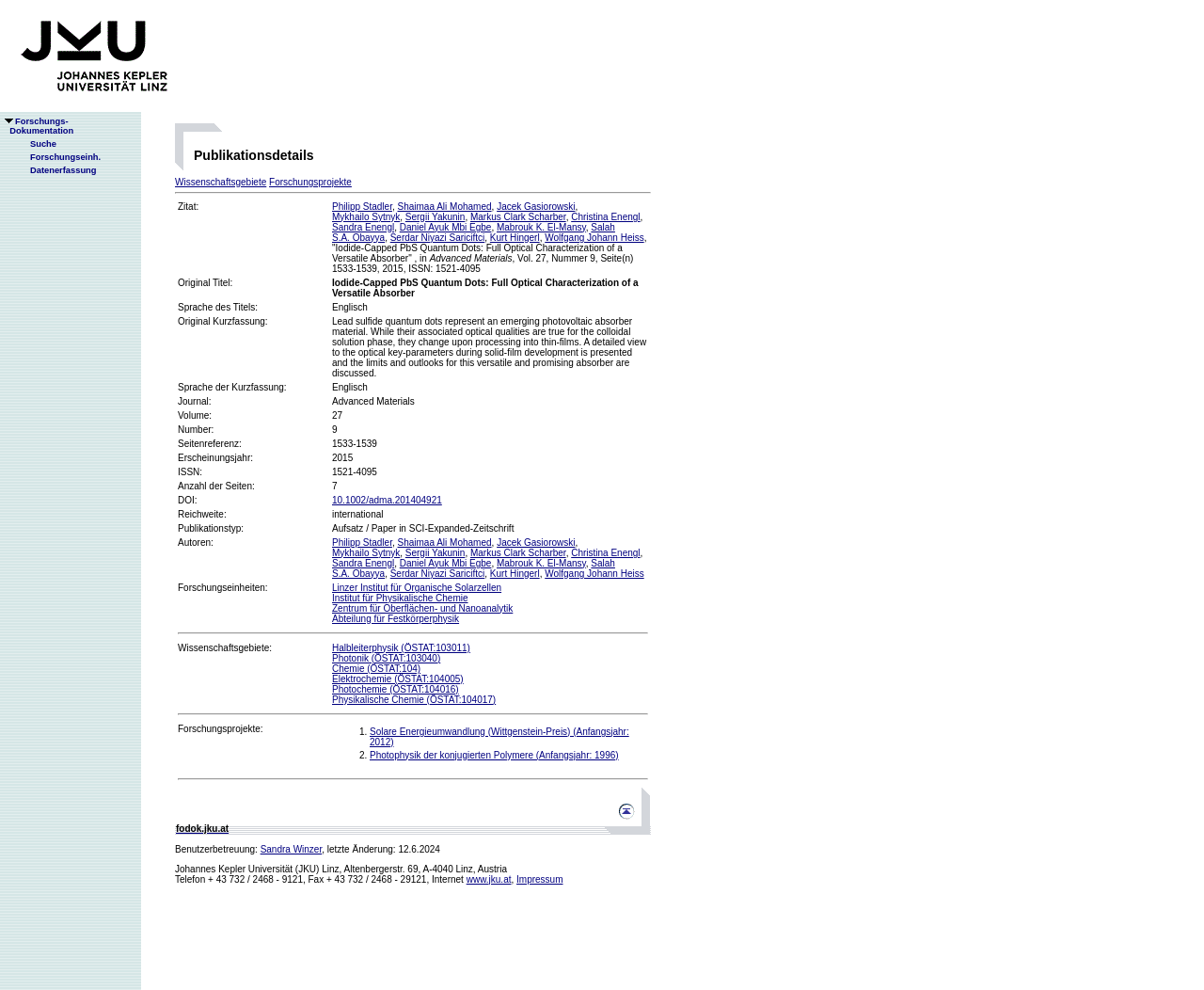Can you specify the bounding box coordinates of the area that needs to be clicked to fulfill the following instruction: "Explore topics"?

None